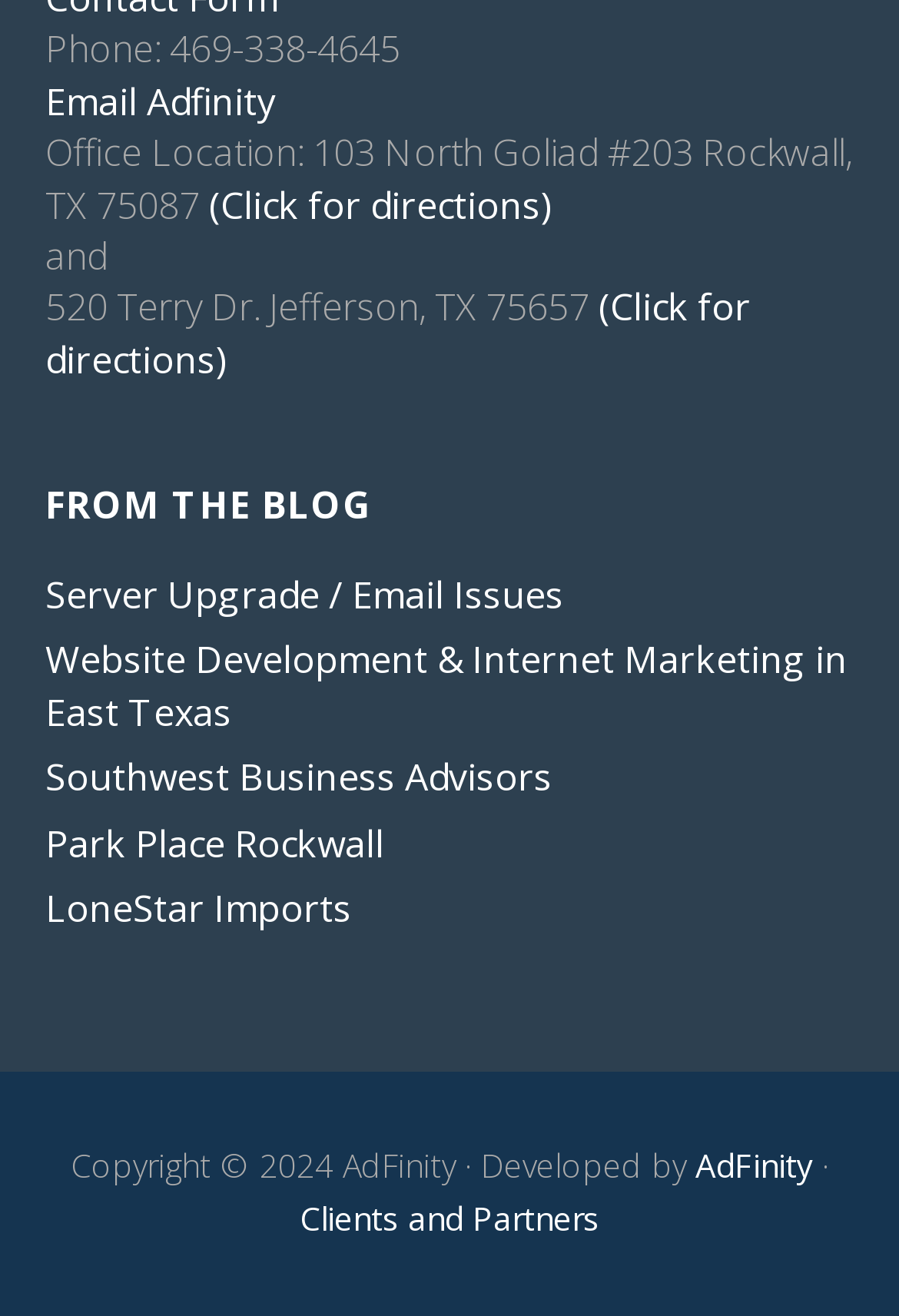Using the description "AdFinity", locate and provide the bounding box of the UI element.

[0.773, 0.869, 0.904, 0.903]